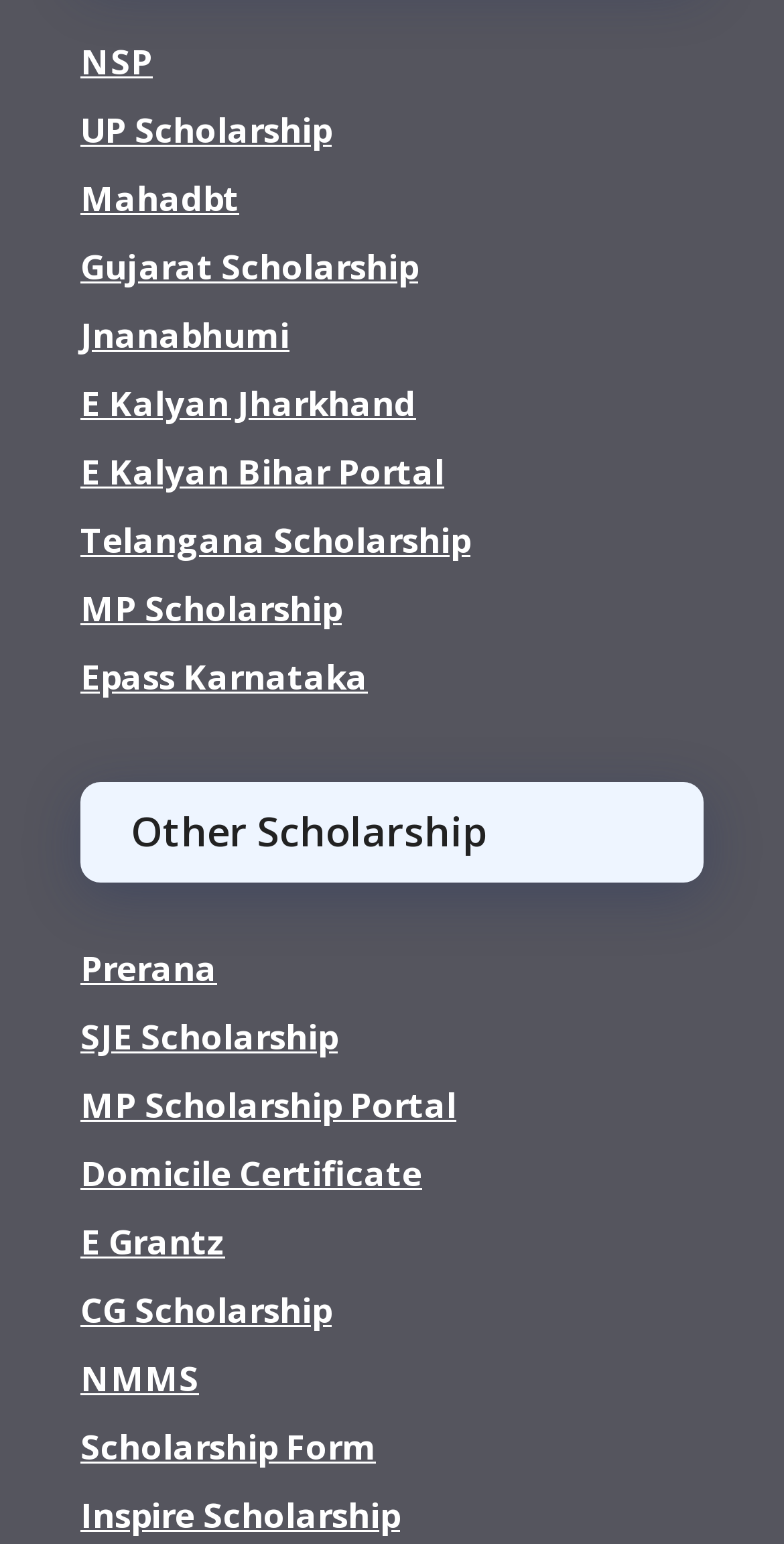Determine the bounding box for the UI element as described: "NSP". The coordinates should be represented as four float numbers between 0 and 1, formatted as [left, top, right, bottom].

[0.103, 0.024, 0.195, 0.054]